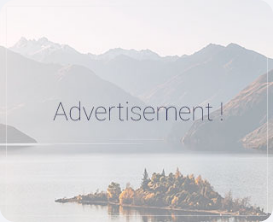Give a one-word or short-phrase answer to the following question: 
What is the atmosphere of the landscape?

Serene